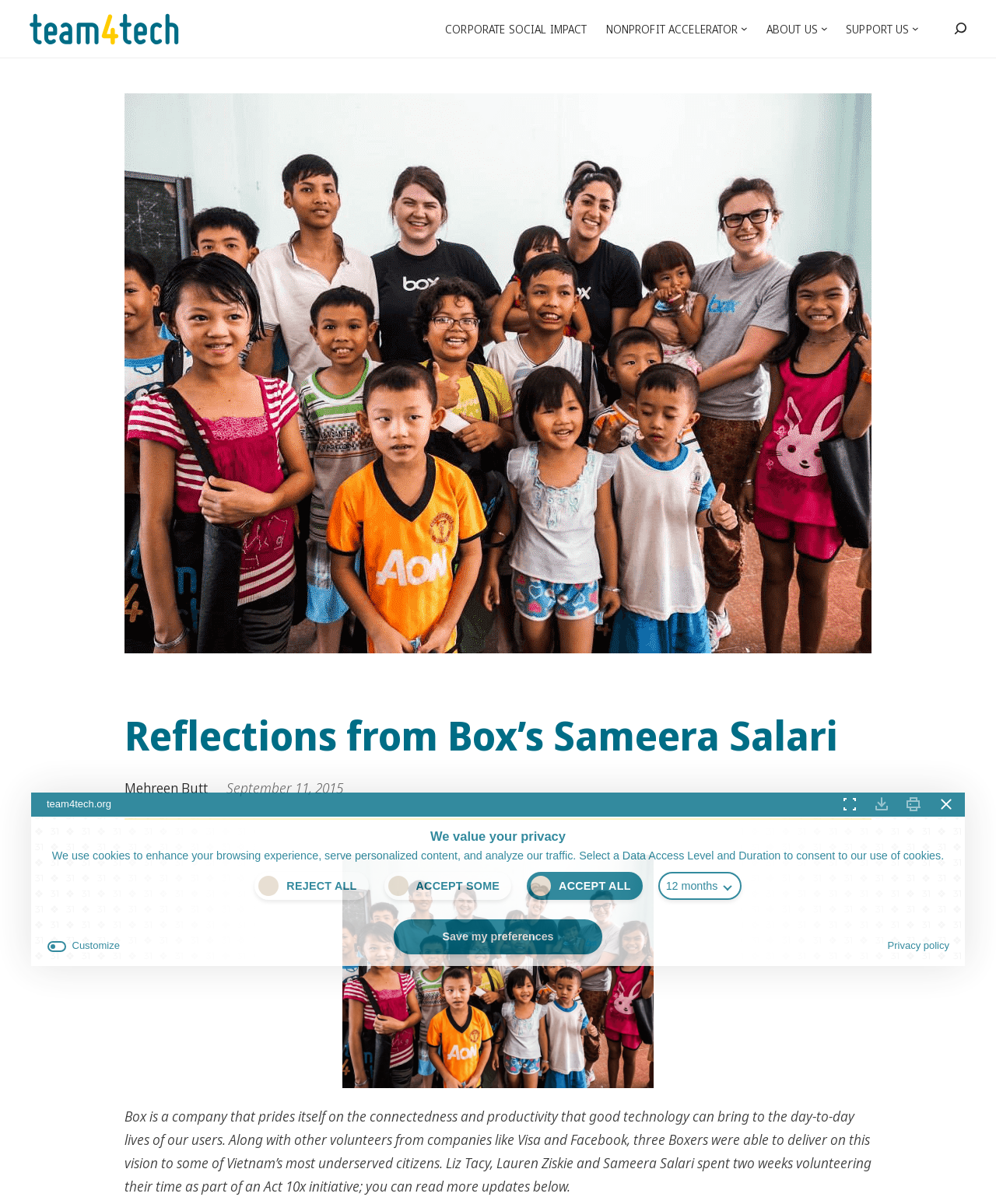Find the bounding box coordinates for the element described here: "Corporate Social Impact".

[0.447, 0.012, 0.589, 0.037]